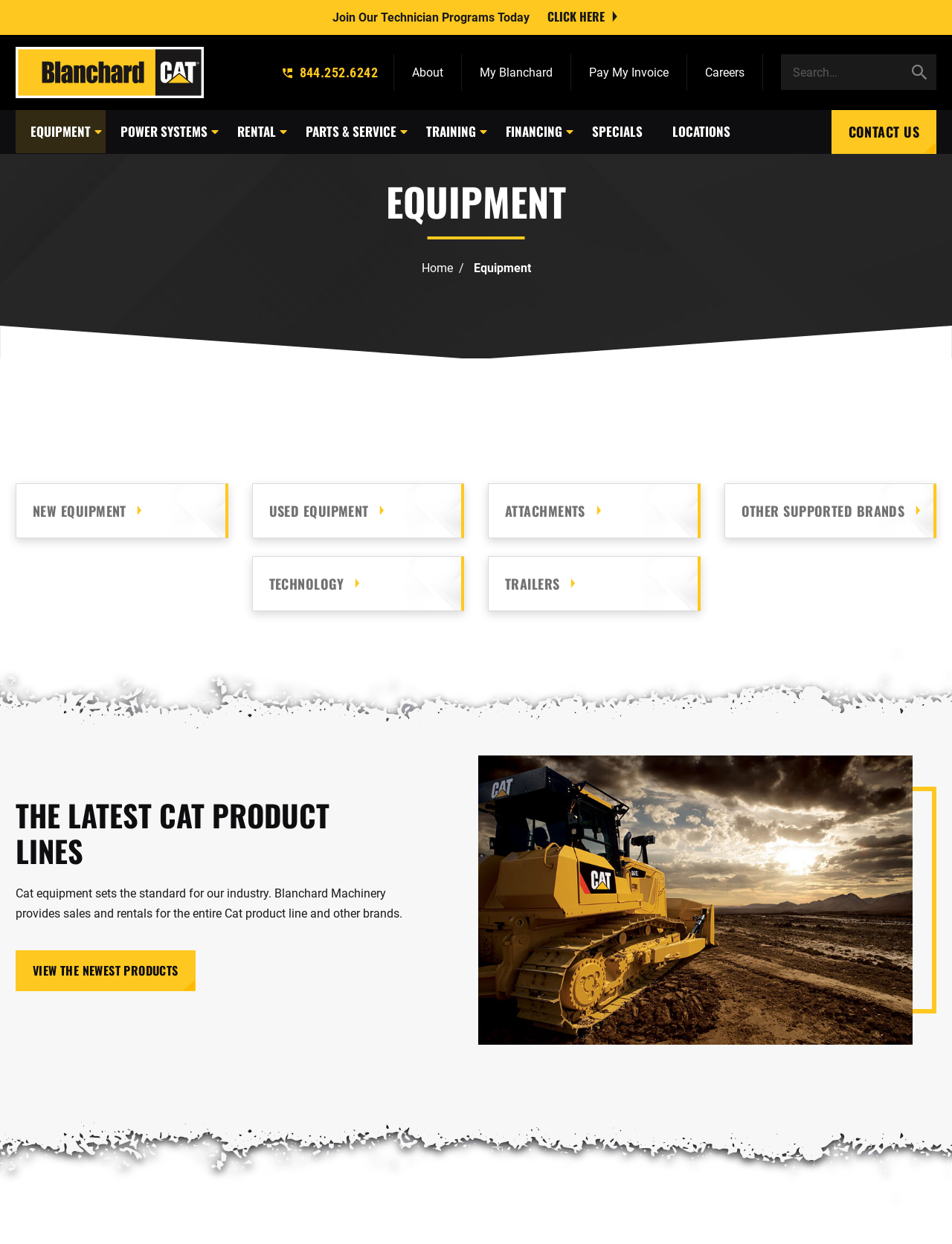Please locate the bounding box coordinates of the region I need to click to follow this instruction: "View new equipment".

[0.016, 0.389, 0.239, 0.433]